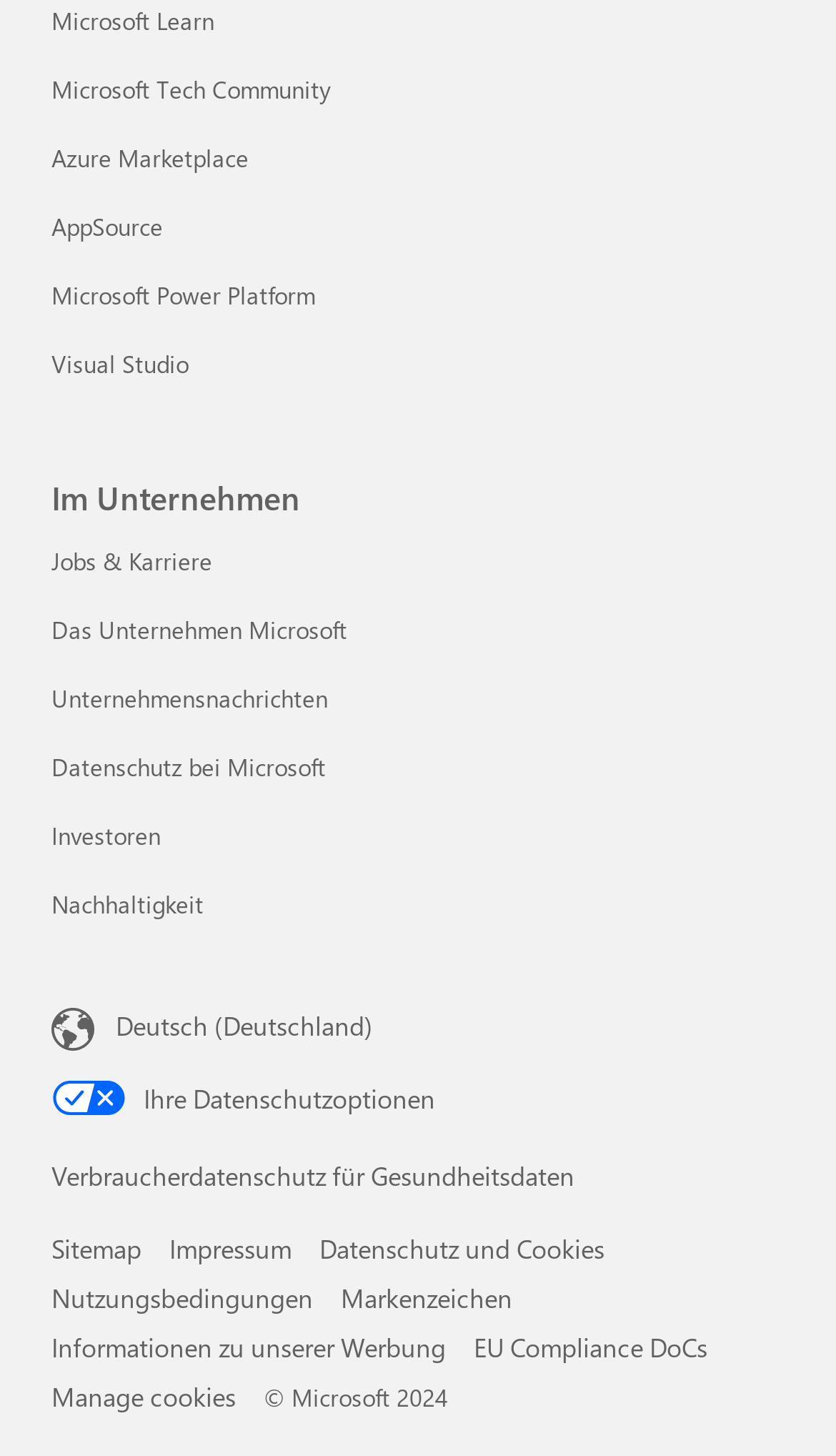Pinpoint the bounding box coordinates of the element you need to click to execute the following instruction: "Select language". The bounding box should be represented by four float numbers between 0 and 1, in the format [left, top, right, bottom].

[0.062, 0.689, 0.938, 0.725]